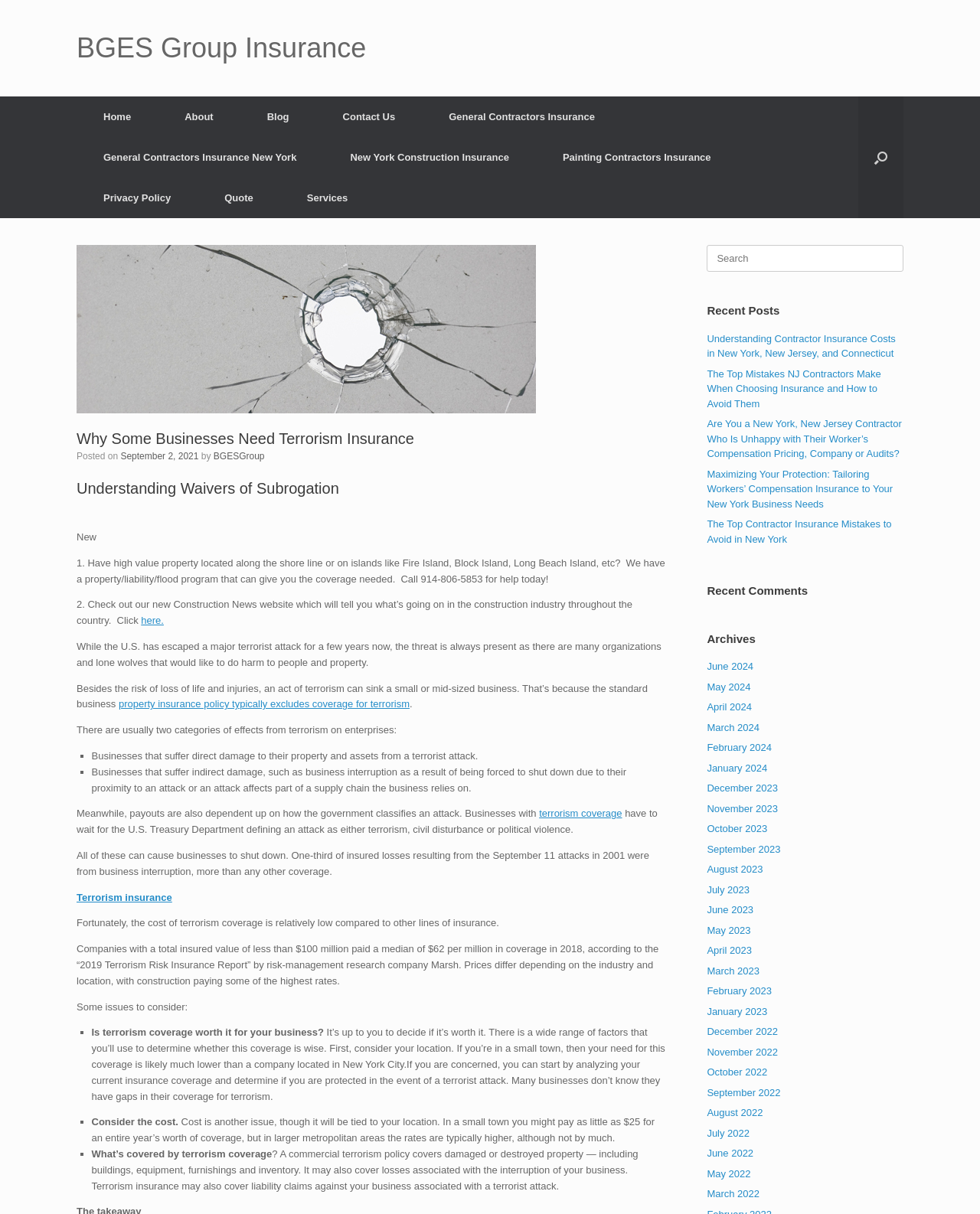What is the purpose of terrorism coverage?
Using the picture, provide a one-word or short phrase answer.

To protect businesses from losses